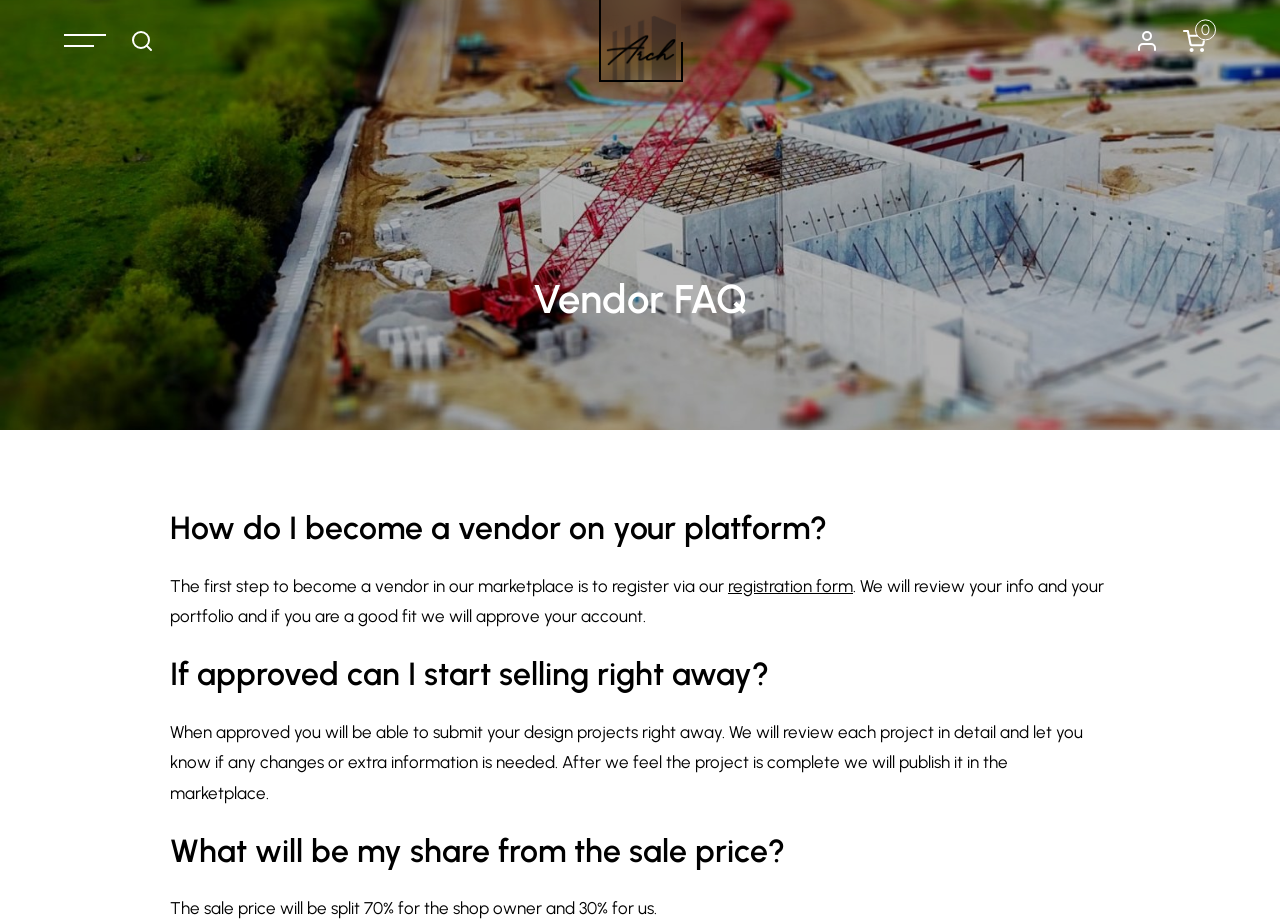Provide an in-depth caption for the elements present on the webpage.

The webpage is a FAQ page for vendors on the Arch Marketplace platform. At the top, there is a navigation header with an "Open menu" button on the left side, and a cart button with a total price of $0.00 on the right side. Below the navigation header, there are three links with corresponding images, spaced evenly across the top of the page.

The main content of the page is divided into sections, each with a heading and descriptive text. The first section, "Vendor FAQ", is followed by a question "How do I become a vendor on your platform?" with a detailed answer that includes a link to a registration form. 

Below this section, there are two more questions with answers: "If approved can I start selling right away?" and "What will be my share from the sale price?". The answers to these questions are provided in paragraphs of text. The overall layout of the page is organized, with clear headings and concise text, making it easy to read and understand.